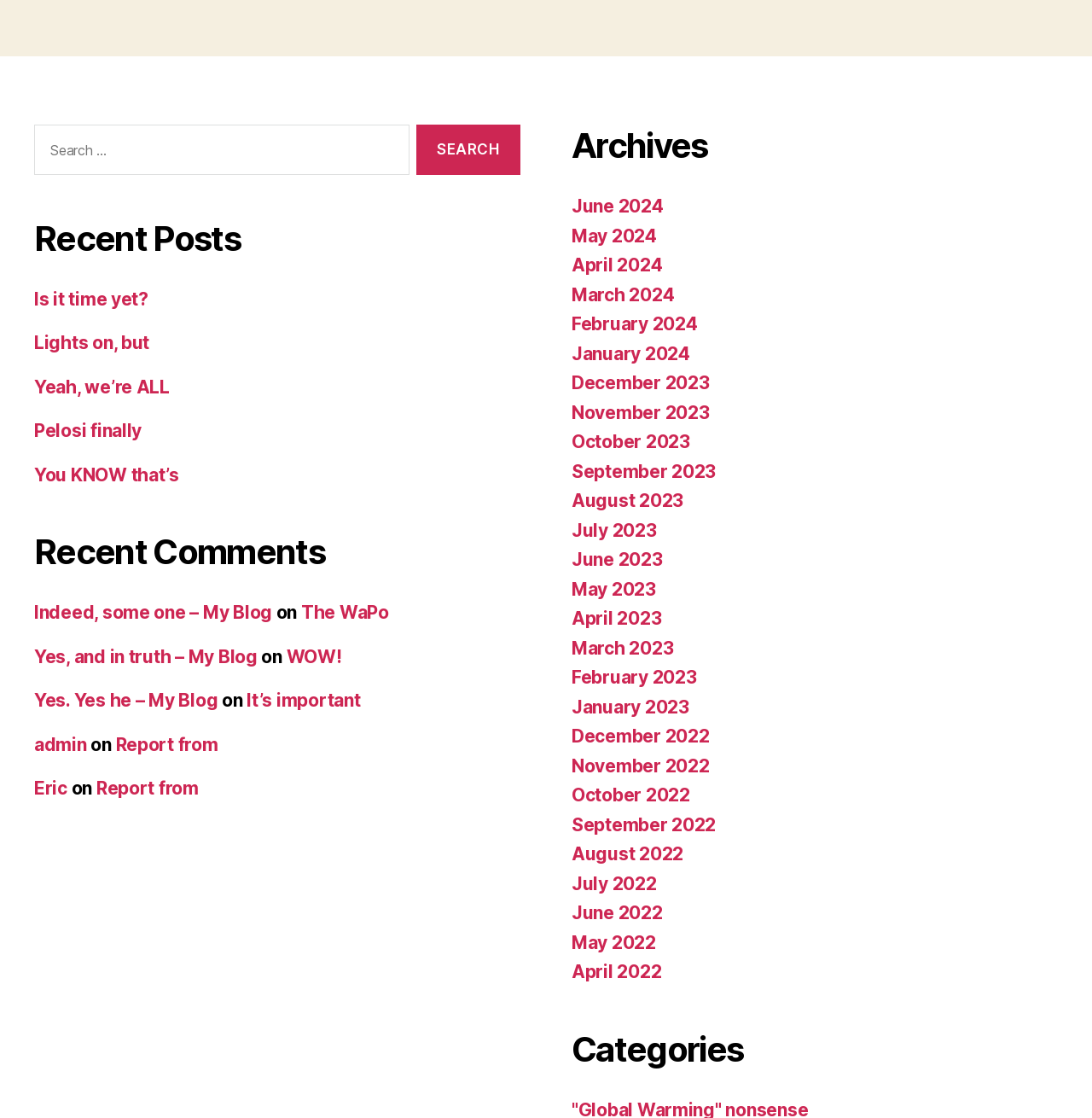Identify the bounding box coordinates of the clickable region required to complete the instruction: "Read the post 'Is it time yet?'". The coordinates should be given as four float numbers within the range of 0 and 1, i.e., [left, top, right, bottom].

[0.031, 0.258, 0.136, 0.277]